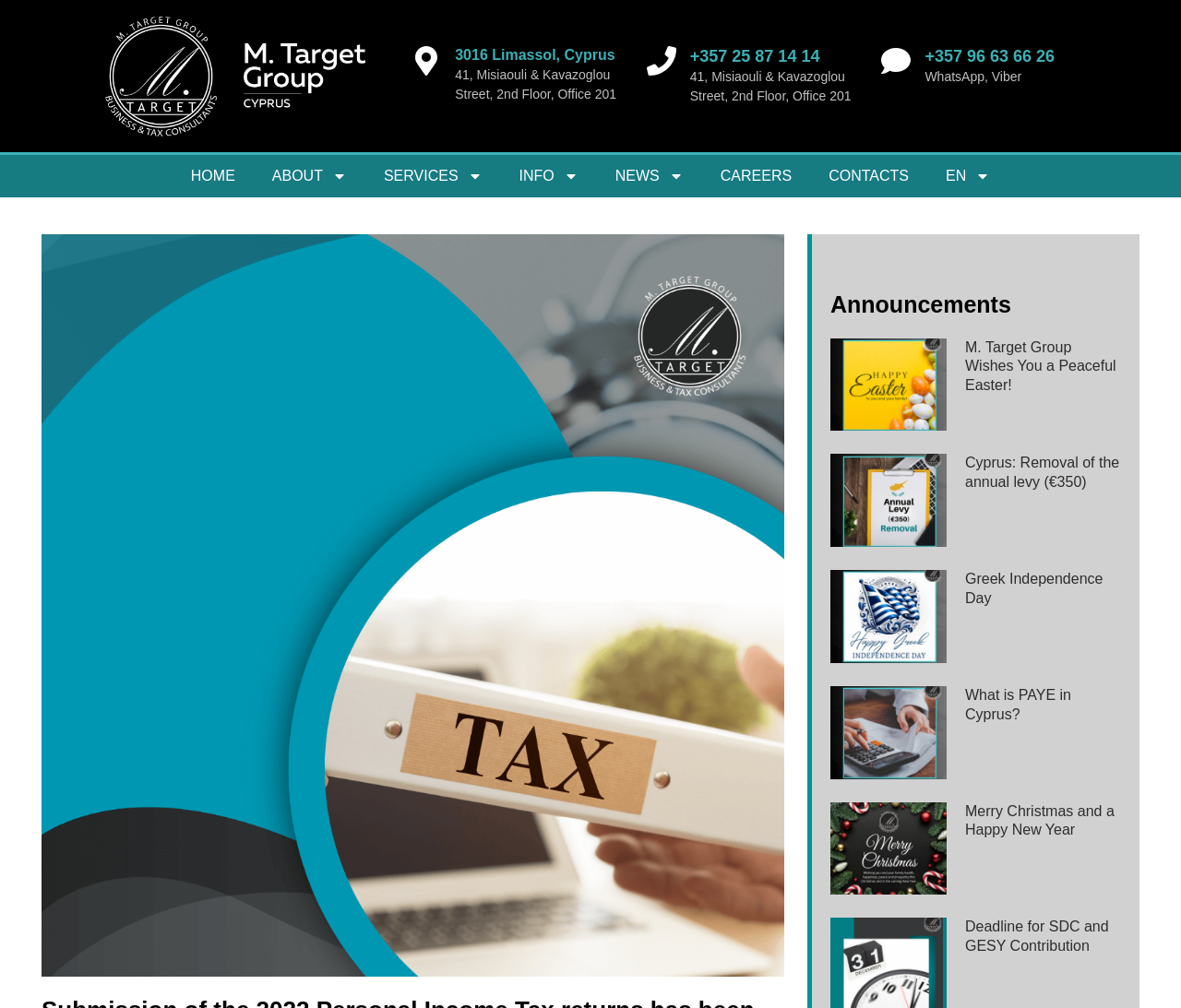What is the address of M. Target Group?
Based on the visual content, answer with a single word or a brief phrase.

41, Misiaouli & Kavazoglou Street, 2nd Floor, Office 201